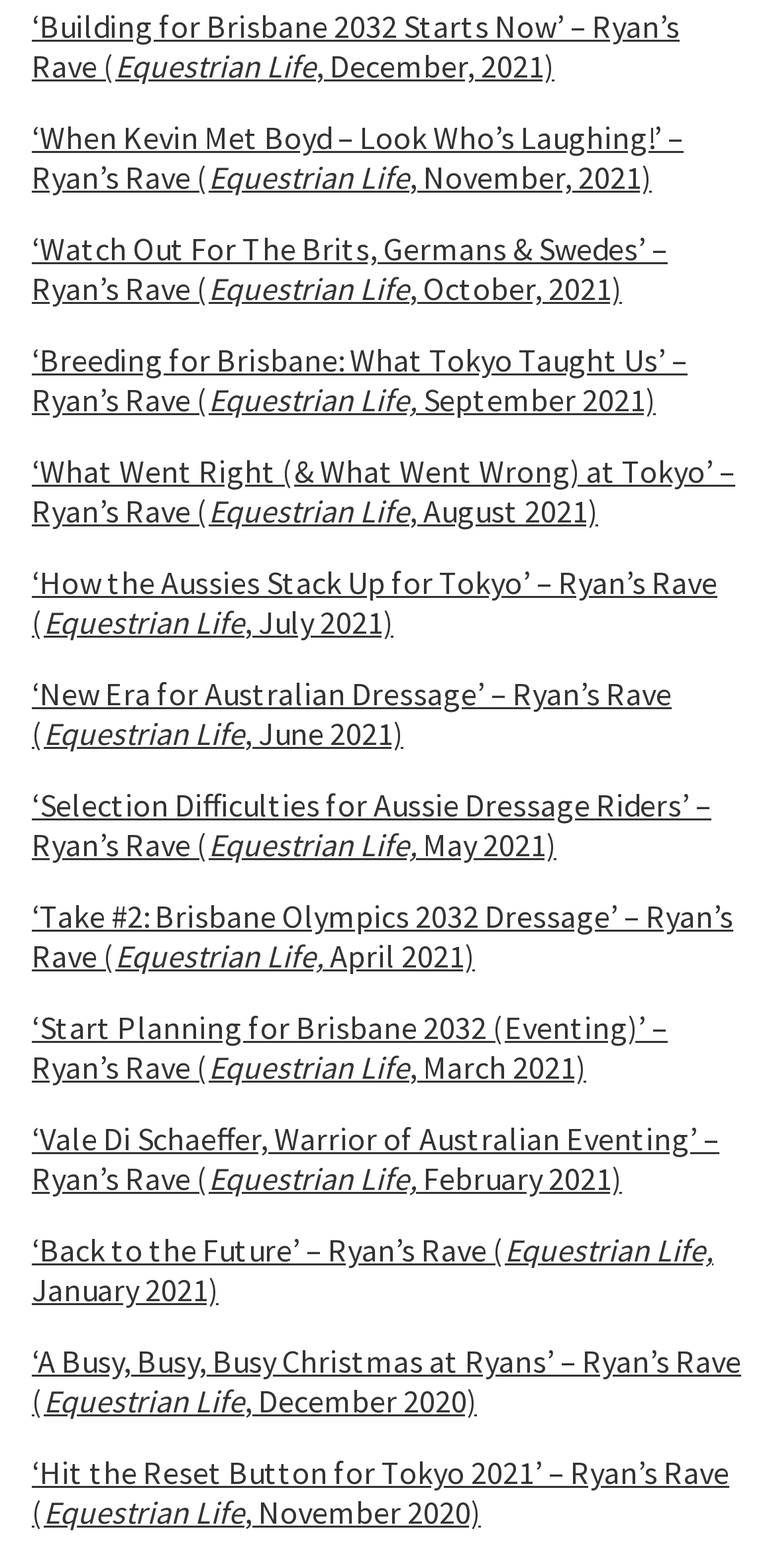Using a single word or phrase, answer the following question: 
What is the topic of the articles on this webpage?

Equestrian Life